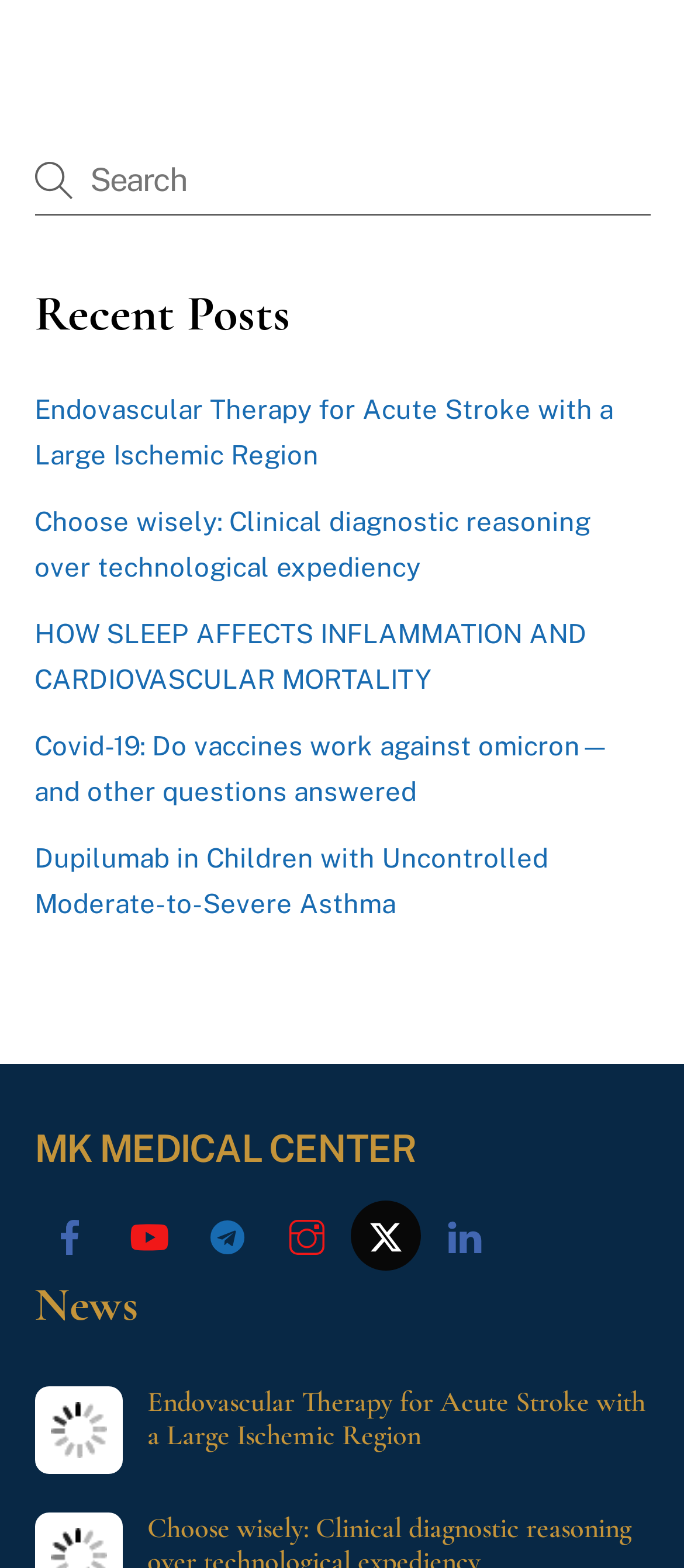What is the category of the articles?
Answer the question with as much detail as you can, using the image as a reference.

The articles on the webpage appear to be related to medical and health topics, as evidenced by titles such as 'Endovascular Therapy for Acute Stroke with a Large Ischemic Region' and 'HOW SLEEP AFFECTS INFLAMMATION AND CARDIOVASCULAR MORTALITY'.